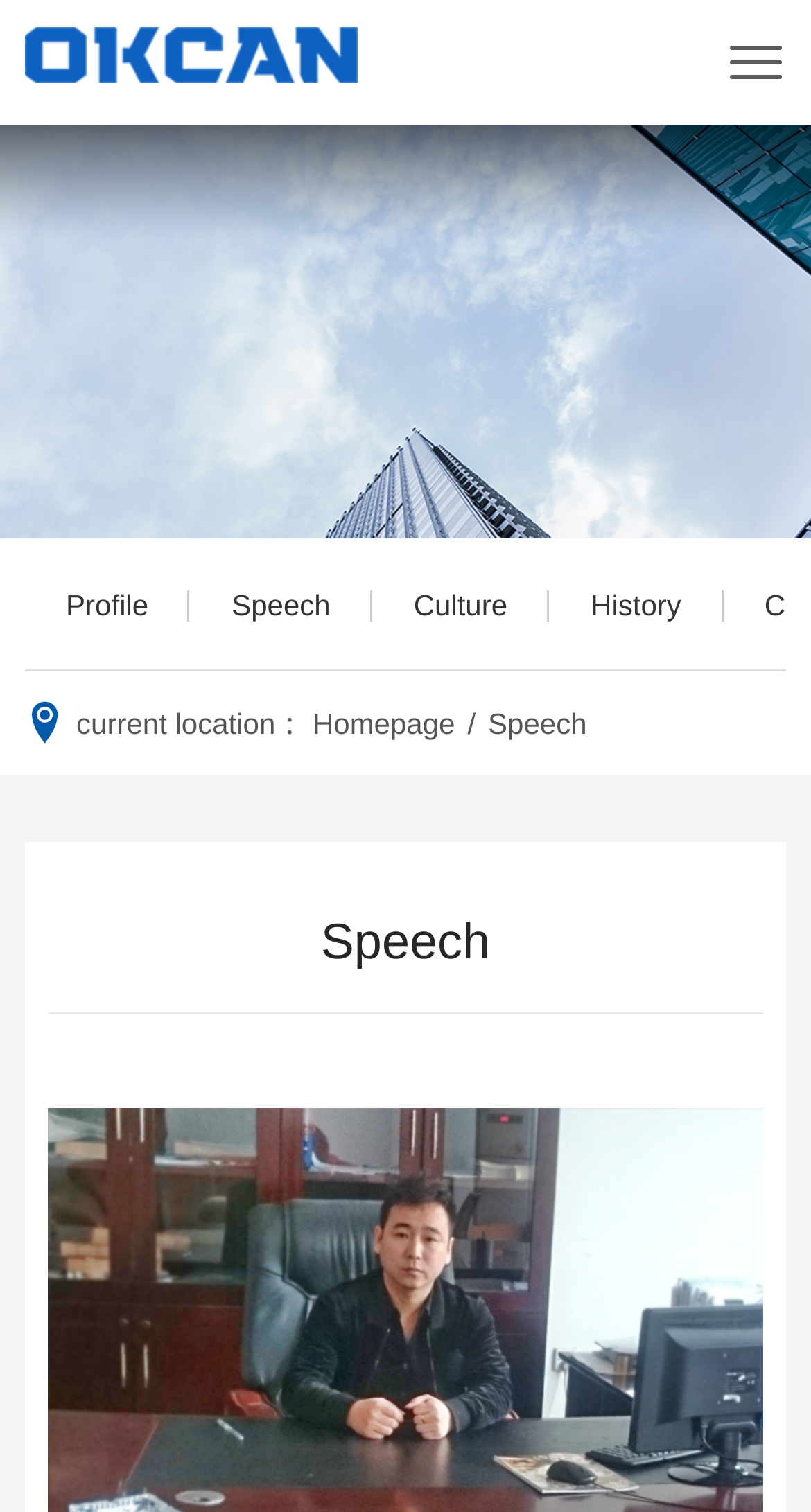Give a one-word or short phrase answer to the question: 
What is the text above the navigation bar?

ABOUT US